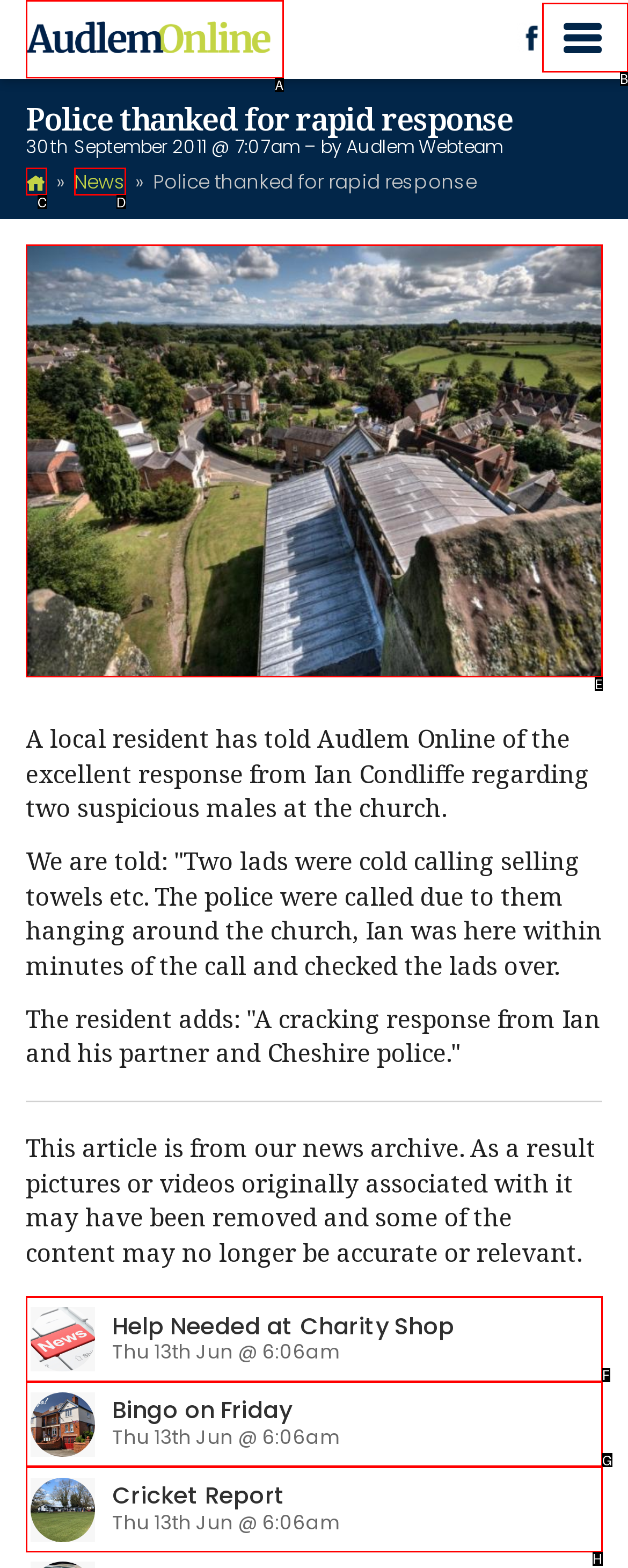Point out the correct UI element to click to carry out this instruction: Click the 'Menu' button
Answer with the letter of the chosen option from the provided choices directly.

B